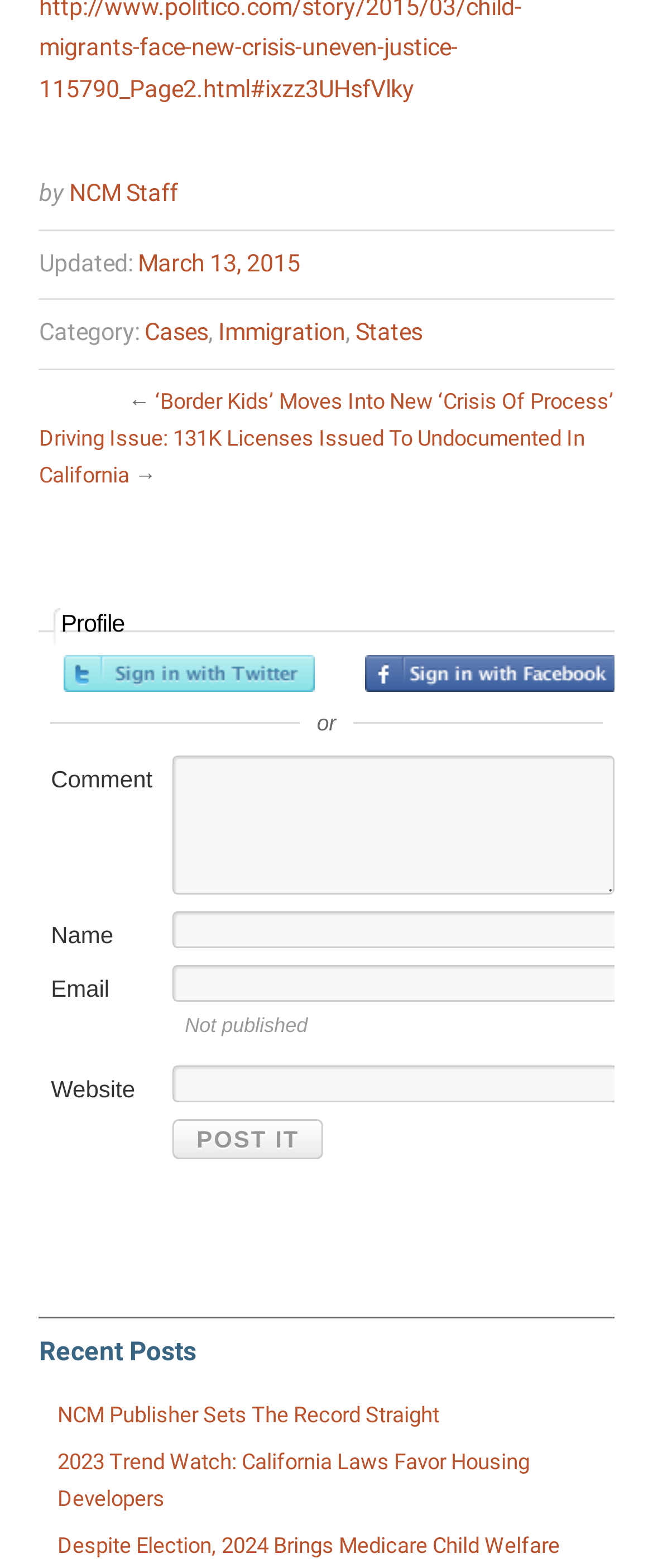Determine the bounding box coordinates for the clickable element required to fulfill the instruction: "View recent posts". Provide the coordinates as four float numbers between 0 and 1, i.e., [left, top, right, bottom].

[0.06, 0.84, 0.94, 0.885]